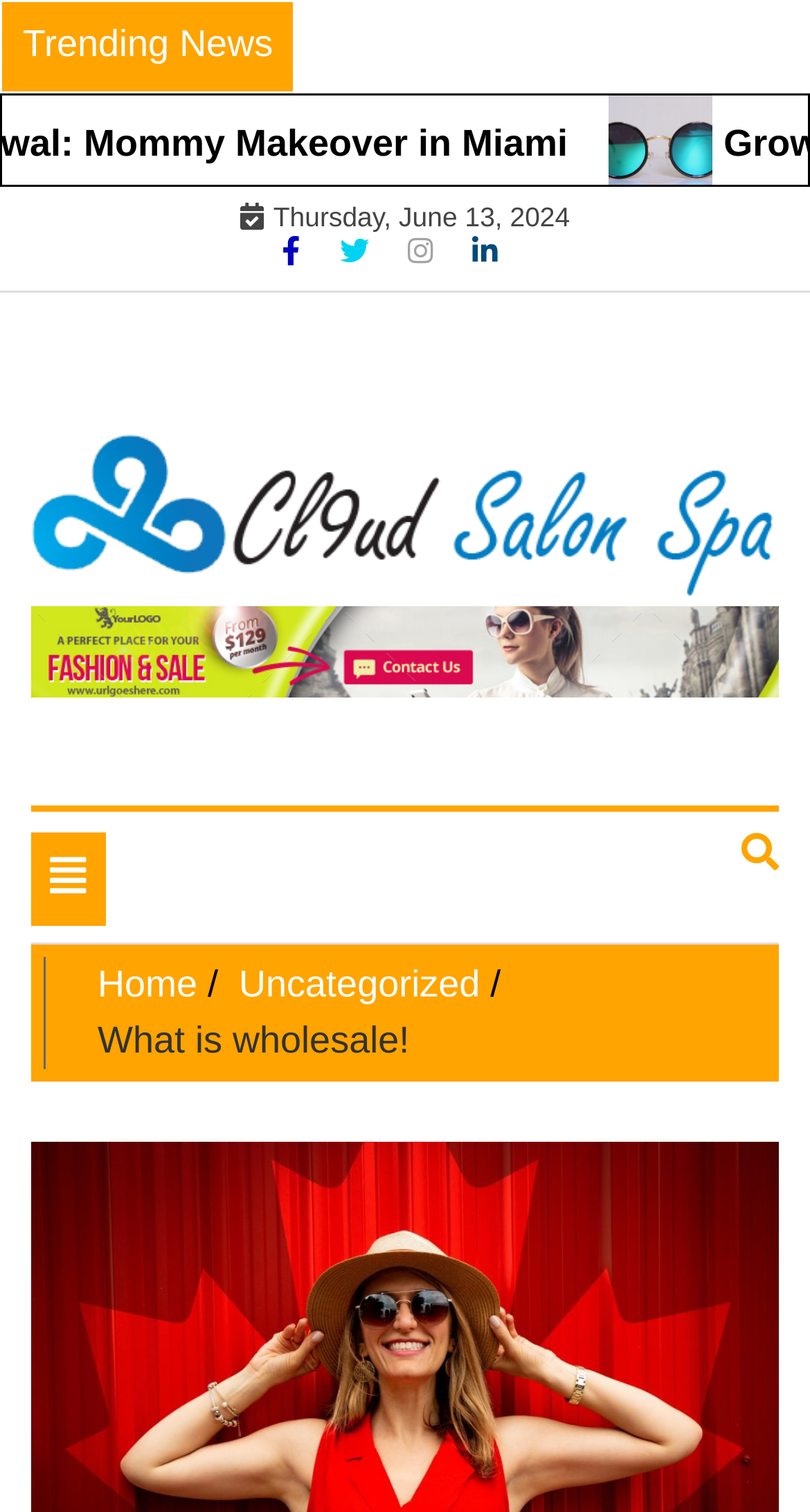Using the information from the screenshot, answer the following question thoroughly:
How many breadcrumbs are there?

I counted the number of link elements within the navigation element with the text 'Breadcrumbs' at coordinates [0.038, 0.625, 0.962, 0.716], which are 'Home' and 'Uncategorized'.